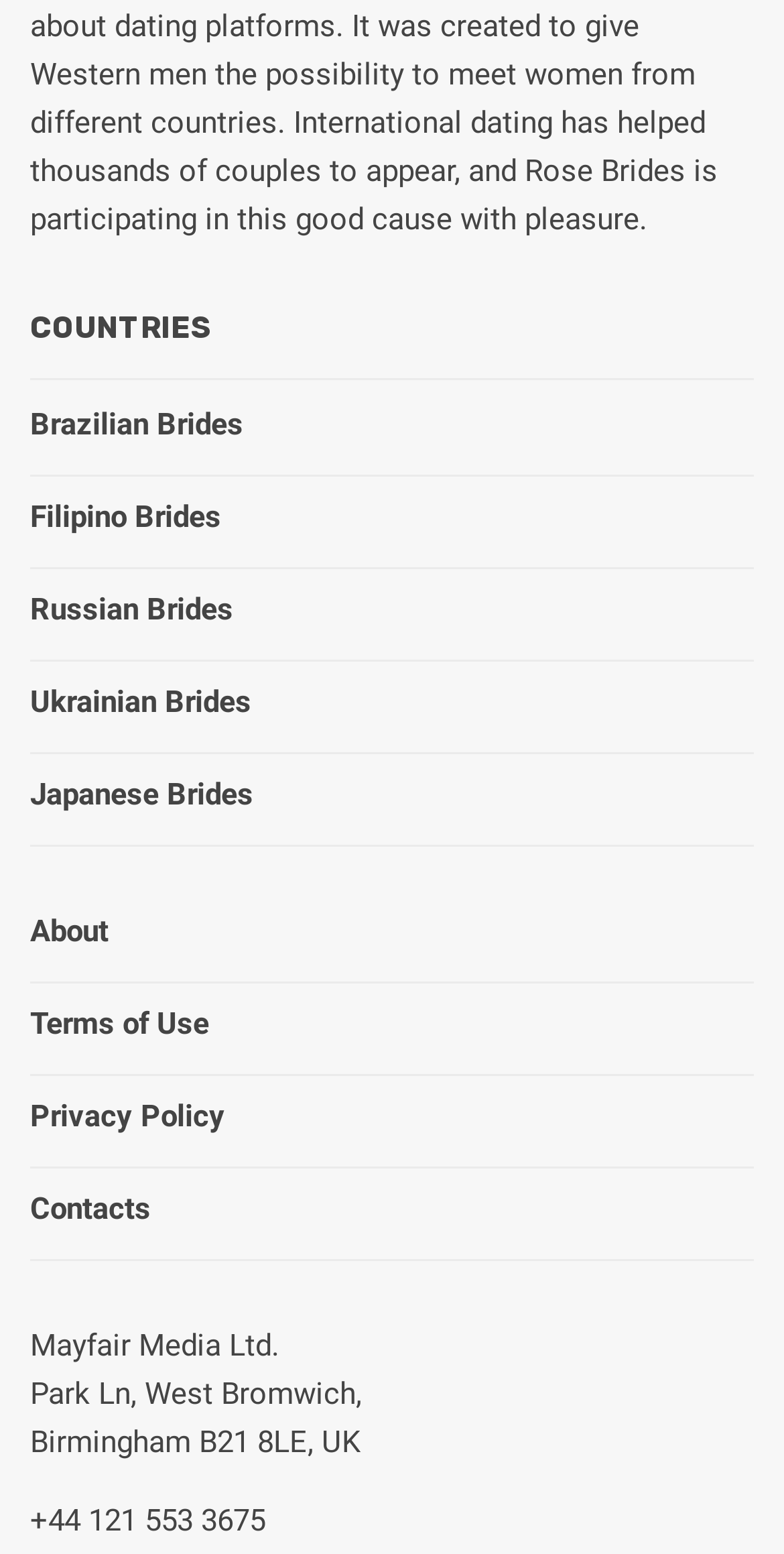How many static text elements are there at the bottom of the page?
Refer to the image and provide a one-word or short phrase answer.

3